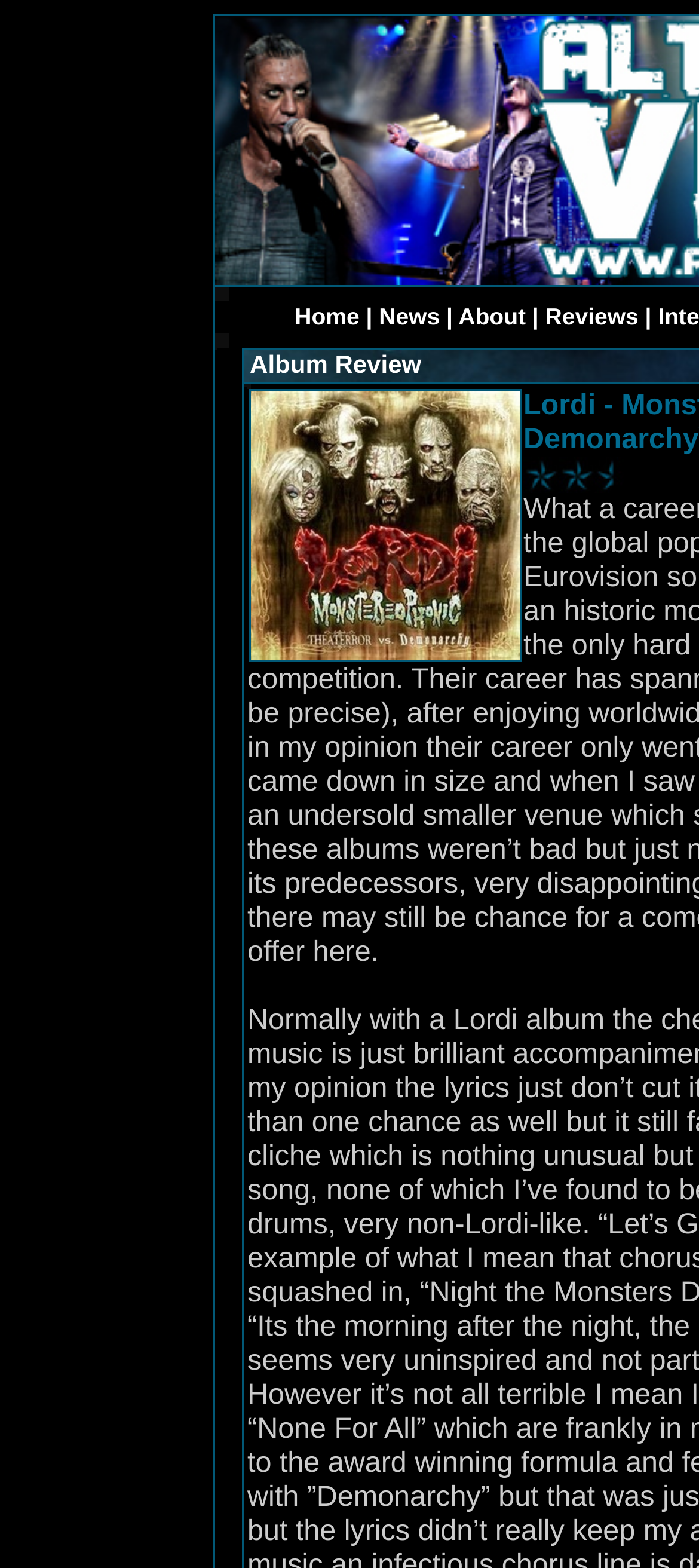Please answer the following question using a single word or phrase: 
Is the website focused?

True